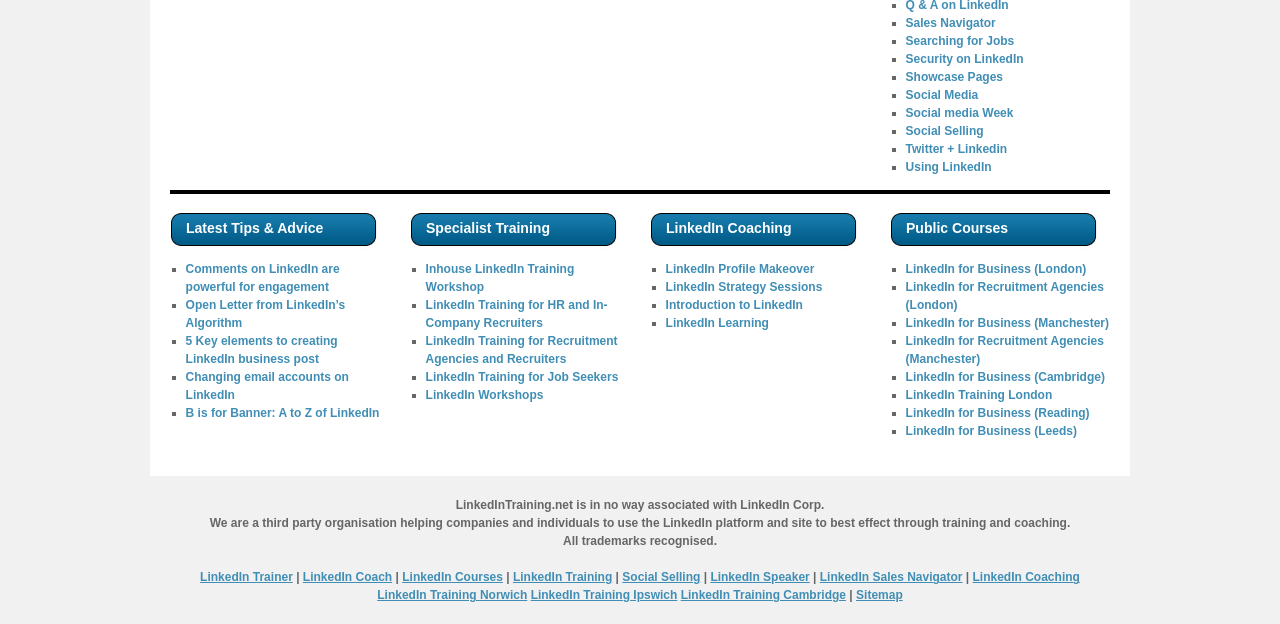How many public courses are listed on this webpage?
Please provide a single word or phrase as your answer based on the screenshot.

6